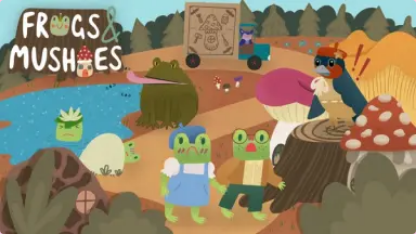Provide a comprehensive description of the image.

The image showcases a vibrant and whimsical scene from the game "Frogs & Mushies." In this lively portrayal, several cartoon frogs engage in various activities within their colorful environment. To the left, a frog in a blue dress interacts with another frog, who is sporting a pair of glasses, both displaying animated expressions of curiosity and joy. Nearby, a large, friendly frog appears to be overseeing the setting, while a raccoon, wearing a hat, adds to the playful atmosphere.

The background features a serene lake surrounded by lush greenery, and scattered elements like oversized mushrooms and logs contribute to the game's charming aesthetic. A wooden sign and a vehicle in the distance hint at adventure and exploration, embodying the game's theme of resilience and community amidst challenges. The distinctive title "Frogs & Mushies" is prominently displayed, reflecting the game's narrative-rich strategy and management elements. This image encapsulates the essence of a joyful, imaginative world where players can help their froggy friends thrive.